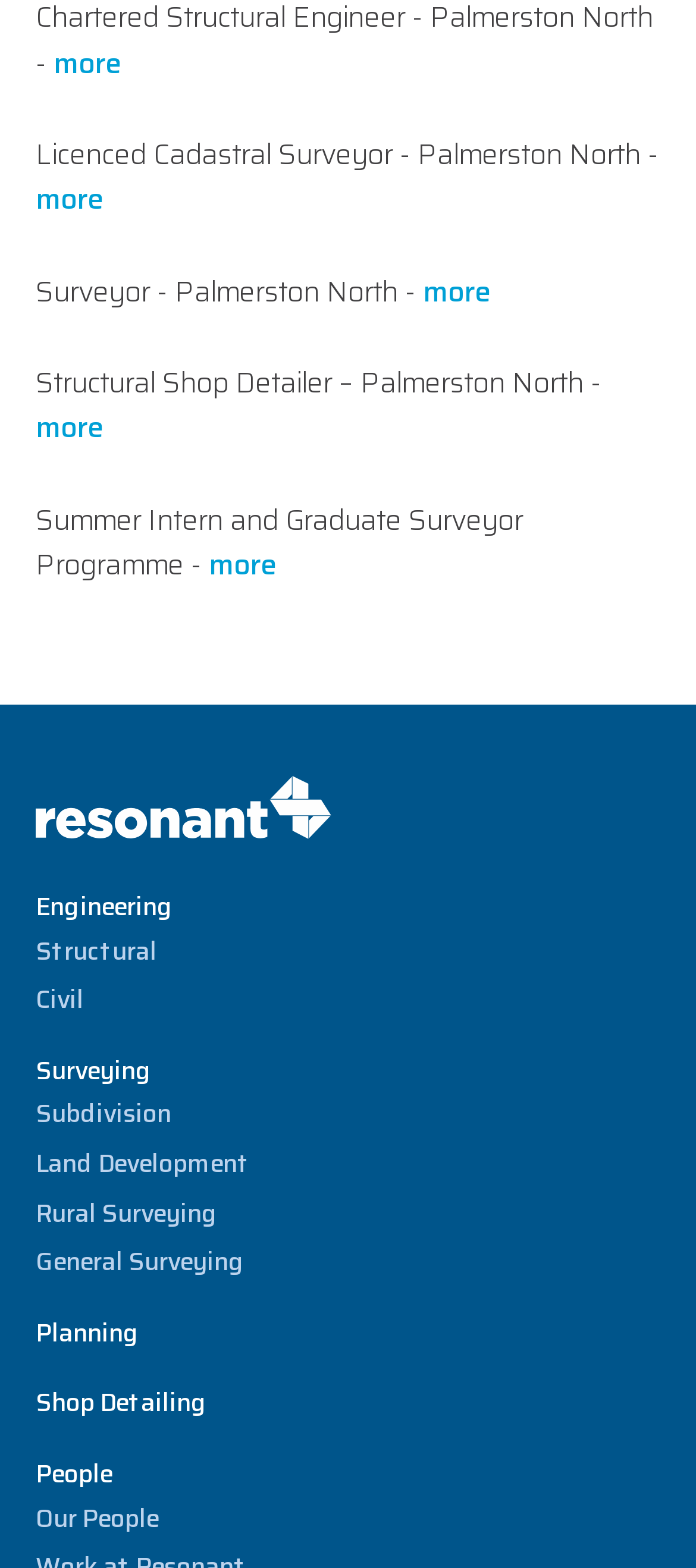What is the last link mentioned on the webpage?
Give a thorough and detailed response to the question.

The last link mentioned on the webpage is 'People' which has a submenu item 'Our People'.